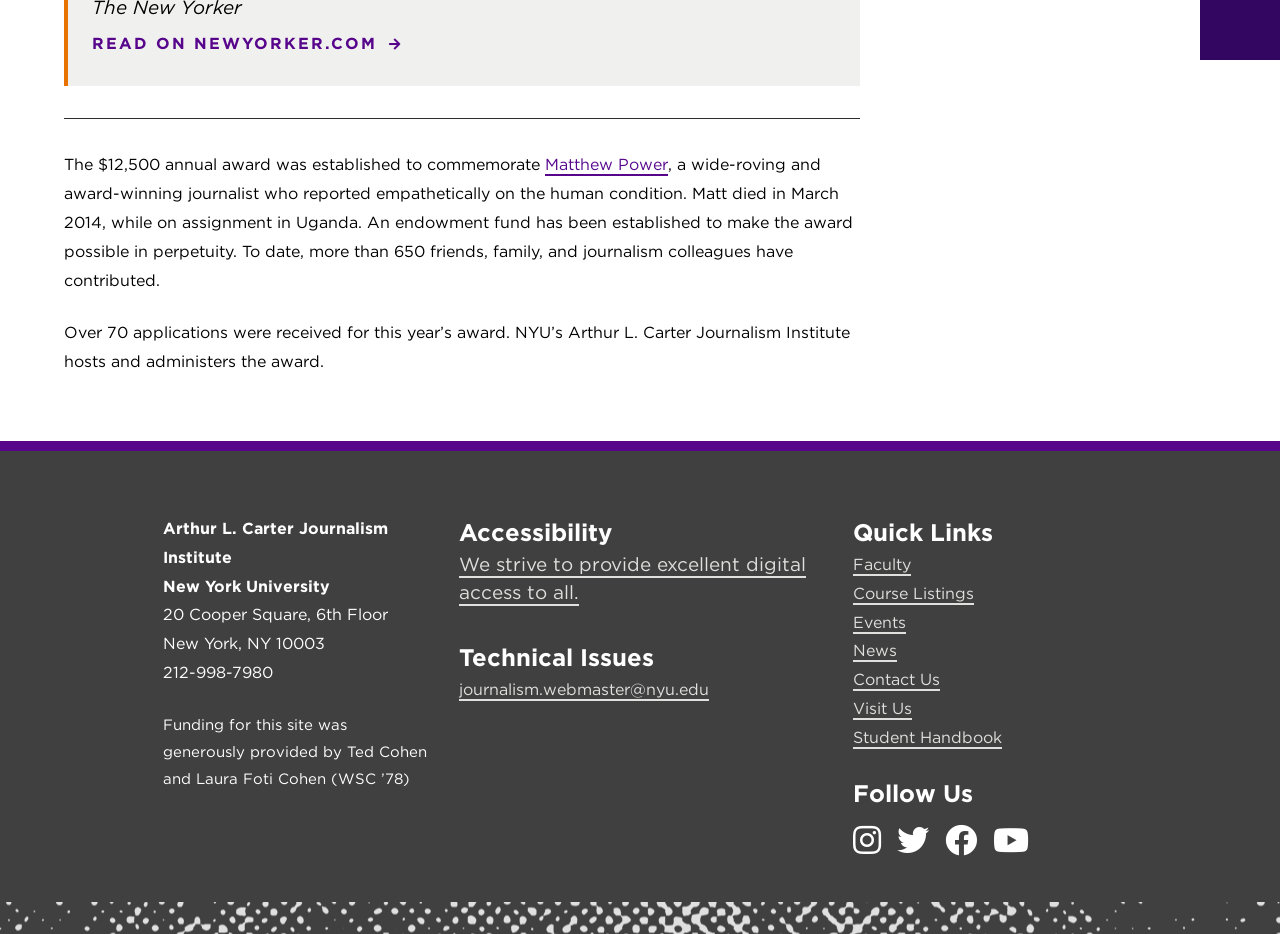Utilize the details in the image to give a detailed response to the question: How many applications were received for this year's award?

The answer can be found in the StaticText element with the text 'Over 70 applications were received for this year’s award', which indicates the number of applications received.